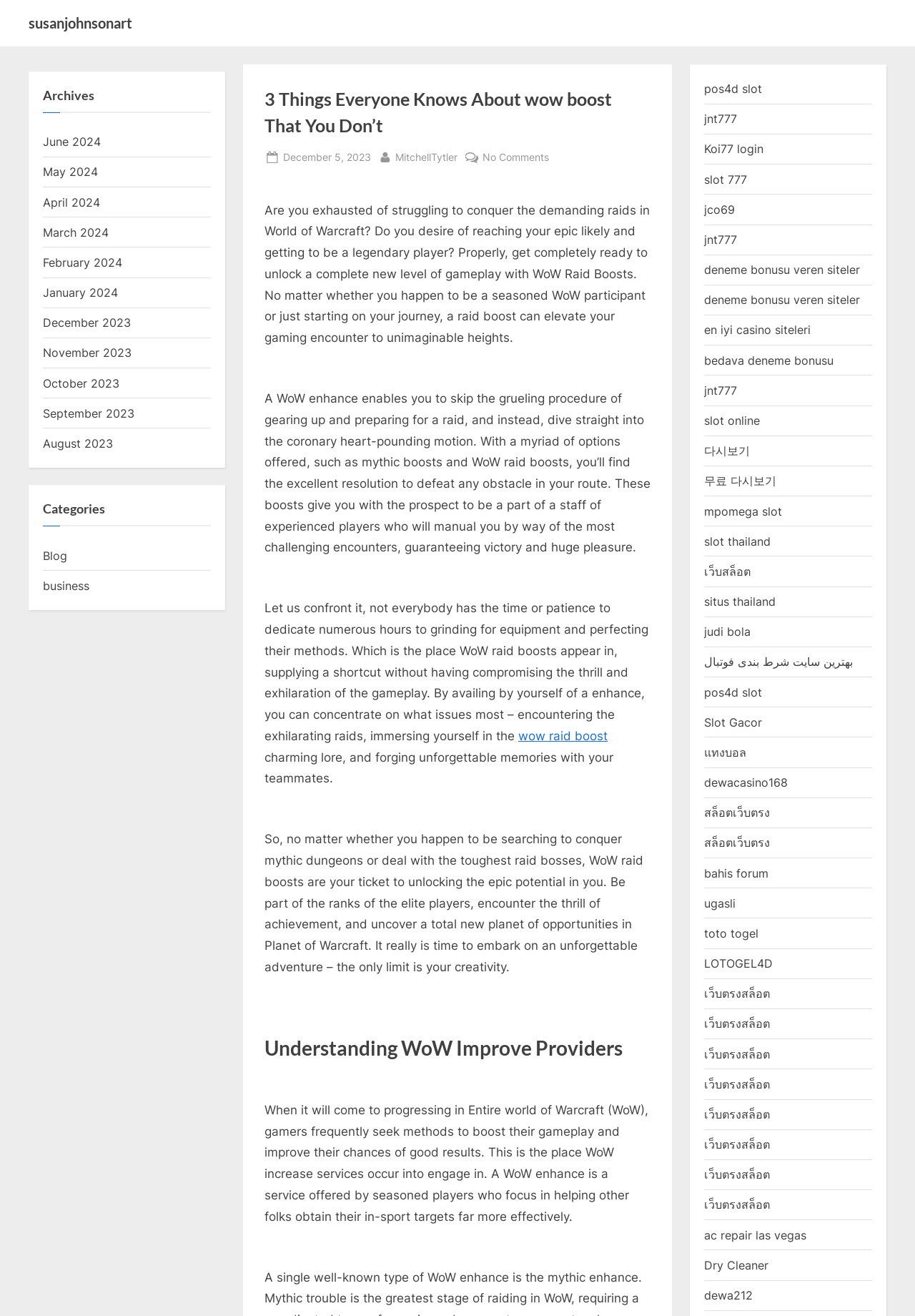Please find the bounding box coordinates of the element that needs to be clicked to perform the following instruction: "Check the 'Categories'". The bounding box coordinates should be four float numbers between 0 and 1, represented as [left, top, right, bottom].

[0.047, 0.38, 0.23, 0.4]